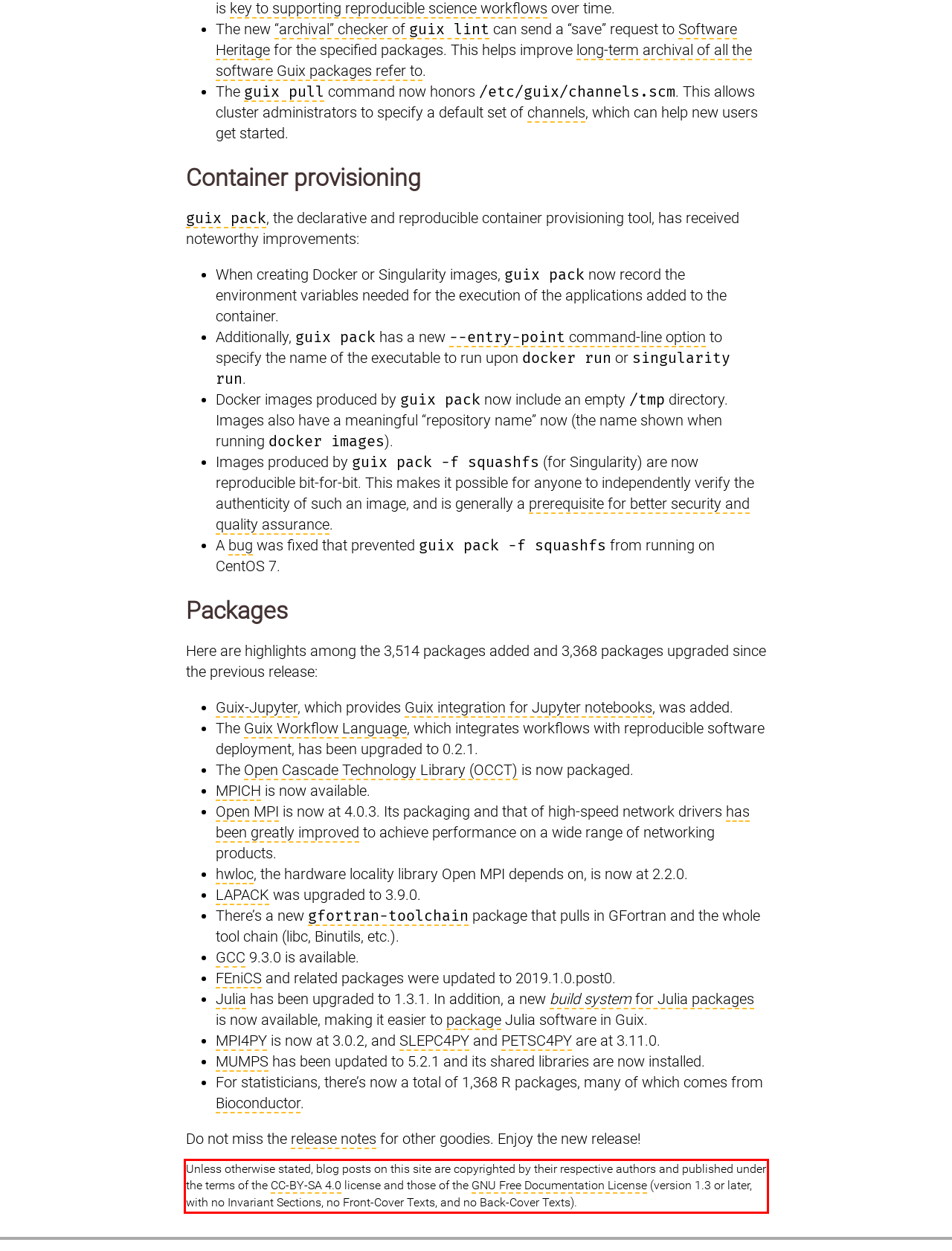In the screenshot of the webpage, find the red bounding box and perform OCR to obtain the text content restricted within this red bounding box.

Unless otherwise stated, blog posts on this site are copyrighted by their respective authors and published under the terms of the CC-BY-SA 4.0 license and those of the GNU Free Documentation License (version 1.3 or later, with no Invariant Sections, no Front-Cover Texts, and no Back-Cover Texts).